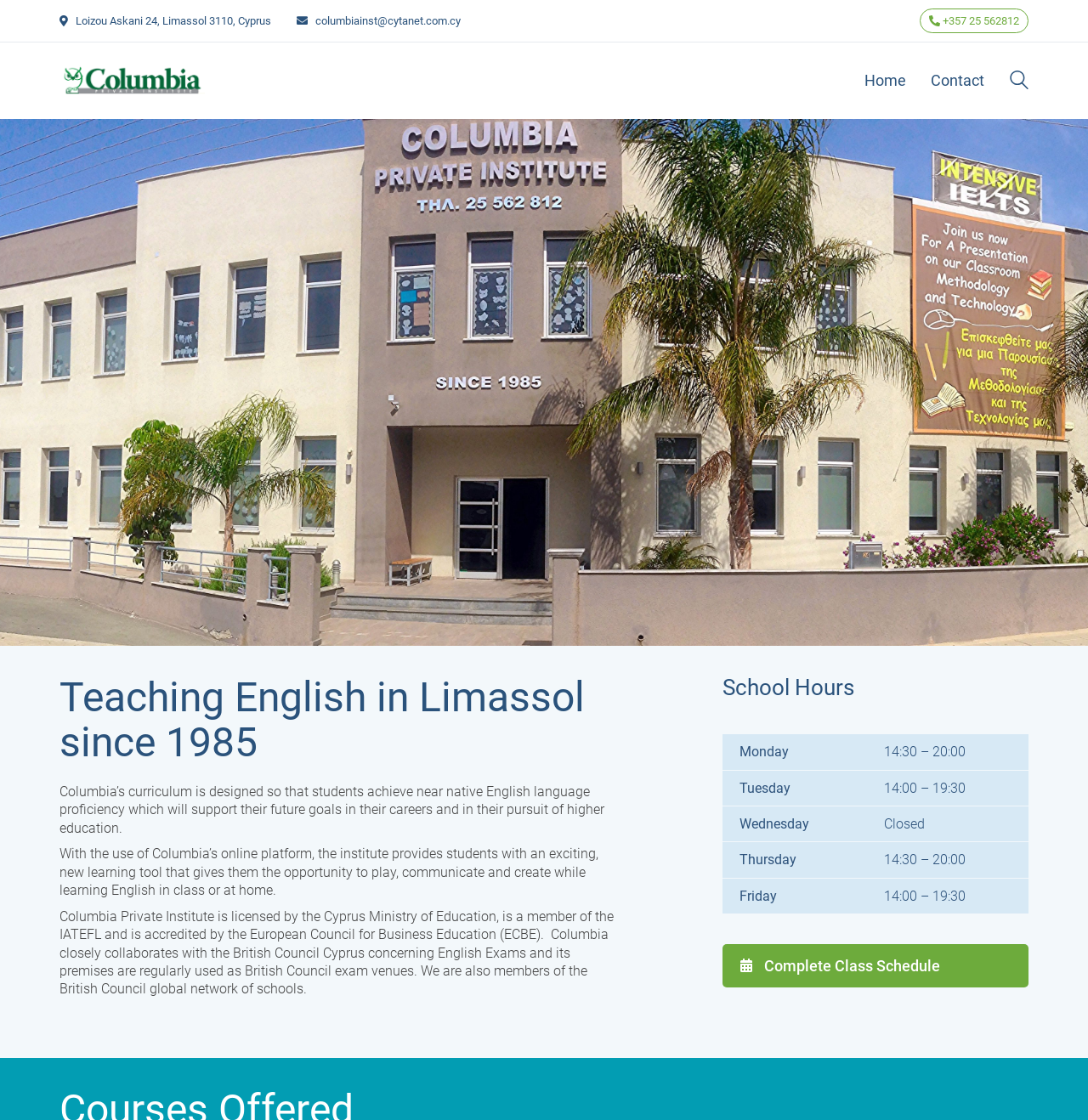Please specify the bounding box coordinates of the region to click in order to perform the following instruction: "Get the complete class schedule".

[0.664, 0.843, 0.945, 0.881]